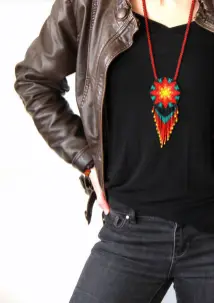Based on the image, please respond to the question with as much detail as possible:
What is the dominant color of the necklace?

The caption describes the necklace as showcasing vibrant colors including red, green, and yellow, indicating that it is a multicolored piece.